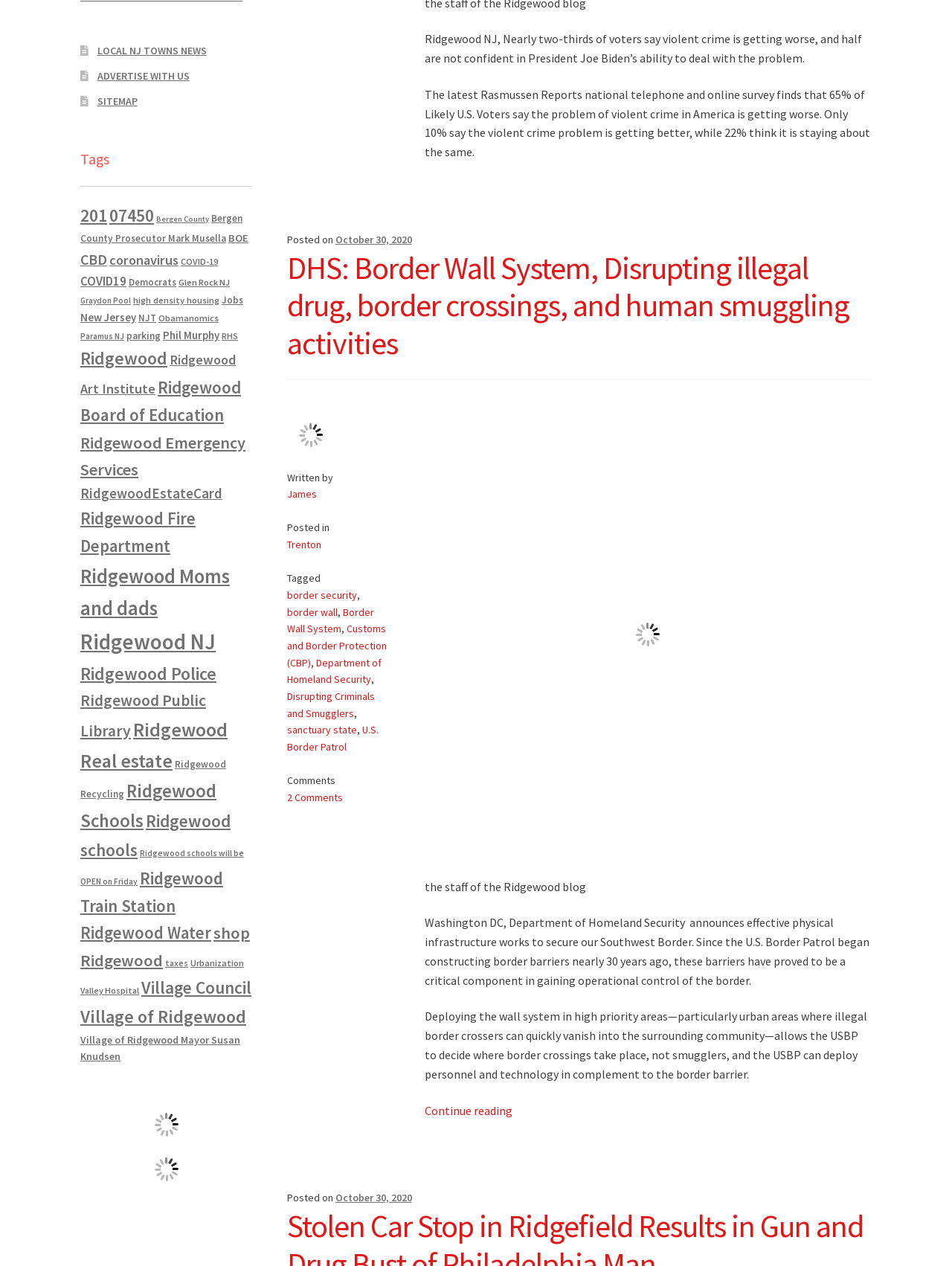Please locate the bounding box coordinates of the element that should be clicked to complete the given instruction: "Browse the 'Tags' section".

[0.084, 0.118, 0.115, 0.133]